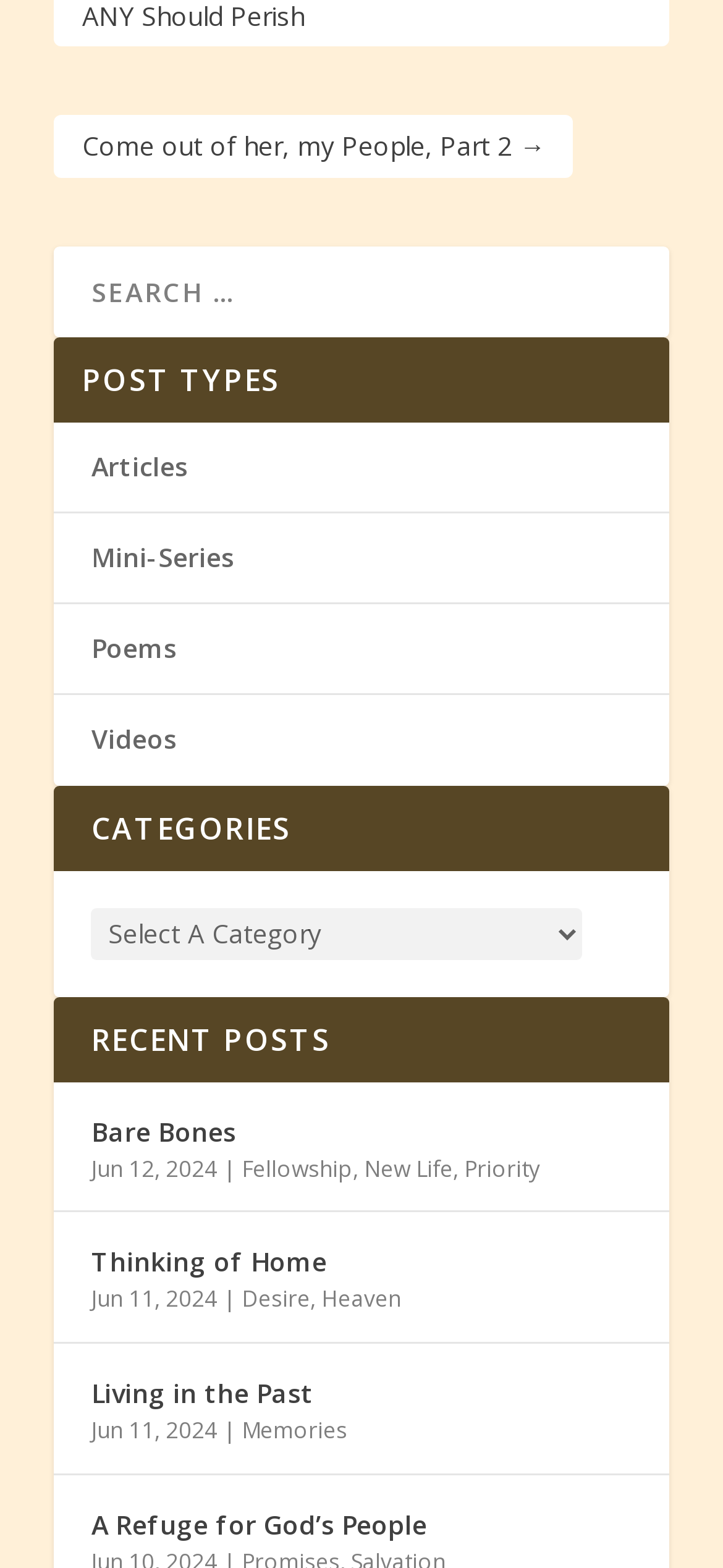Indicate the bounding box coordinates of the element that must be clicked to execute the instruction: "view the post Thinking of Home". The coordinates should be given as four float numbers between 0 and 1, i.e., [left, top, right, bottom].

[0.126, 0.791, 0.452, 0.82]